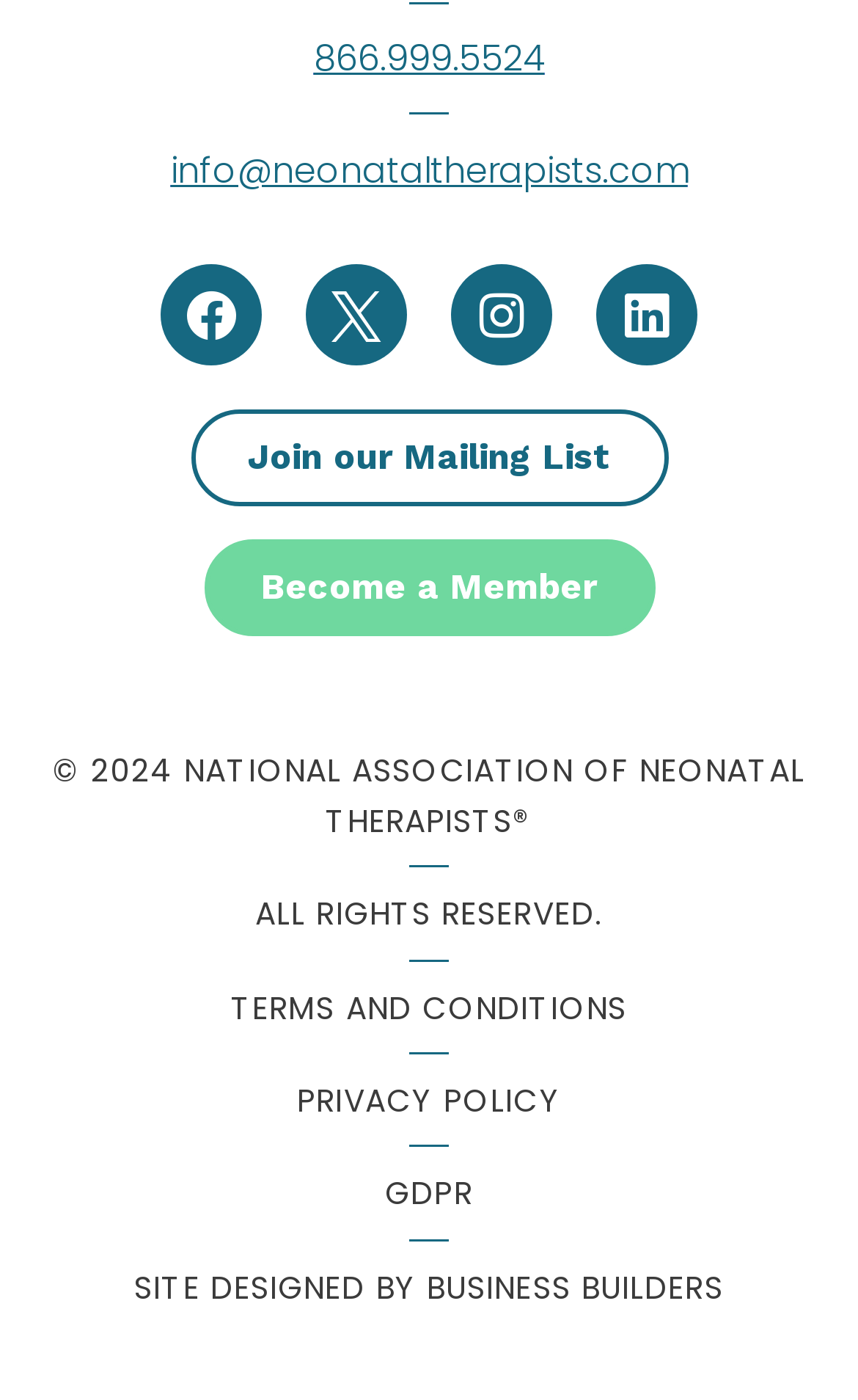How many types of policies are listed?
Look at the screenshot and give a one-word or phrase answer.

3